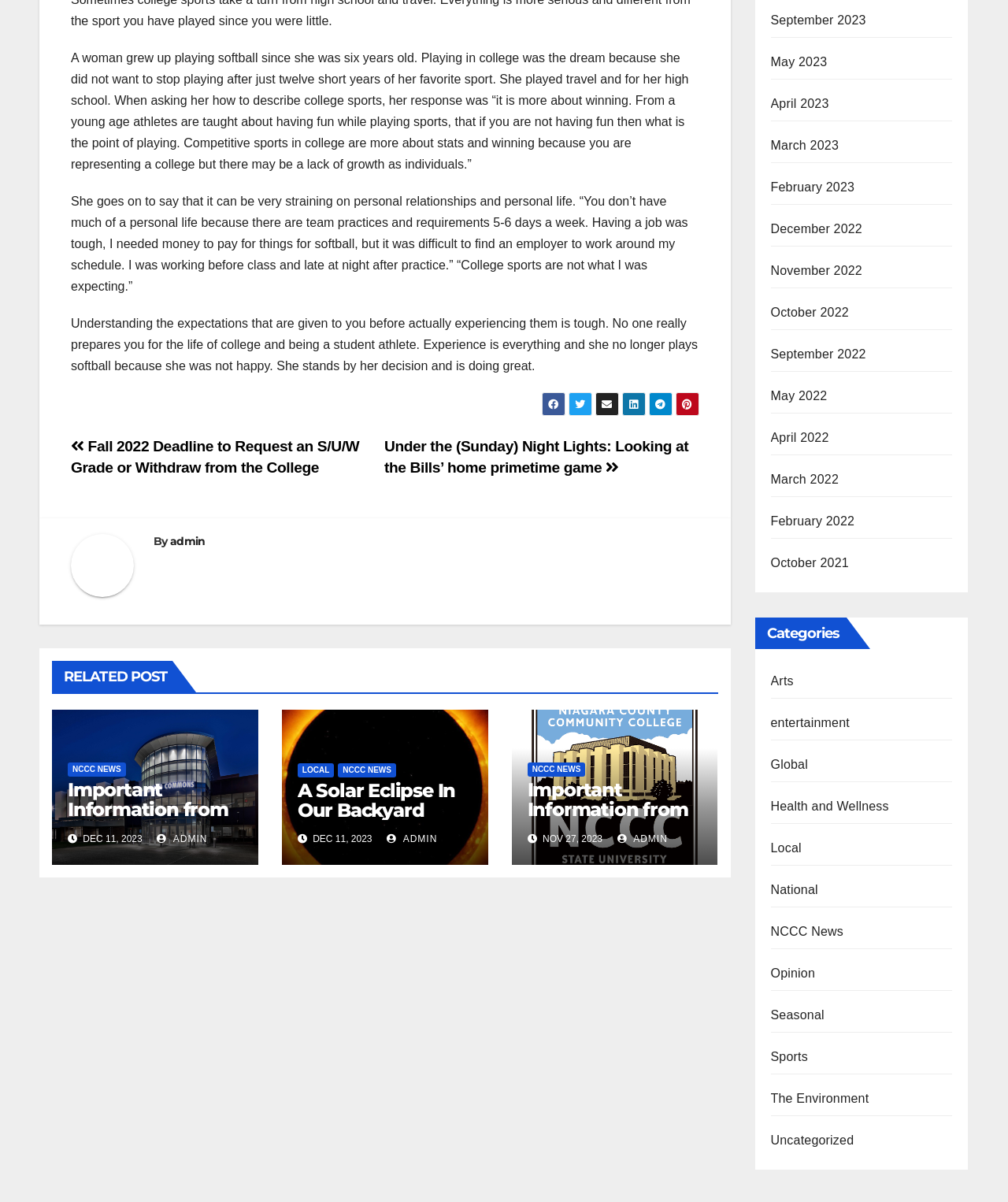Pinpoint the bounding box coordinates for the area that should be clicked to perform the following instruction: "Read the article by admin".

[0.169, 0.444, 0.203, 0.456]